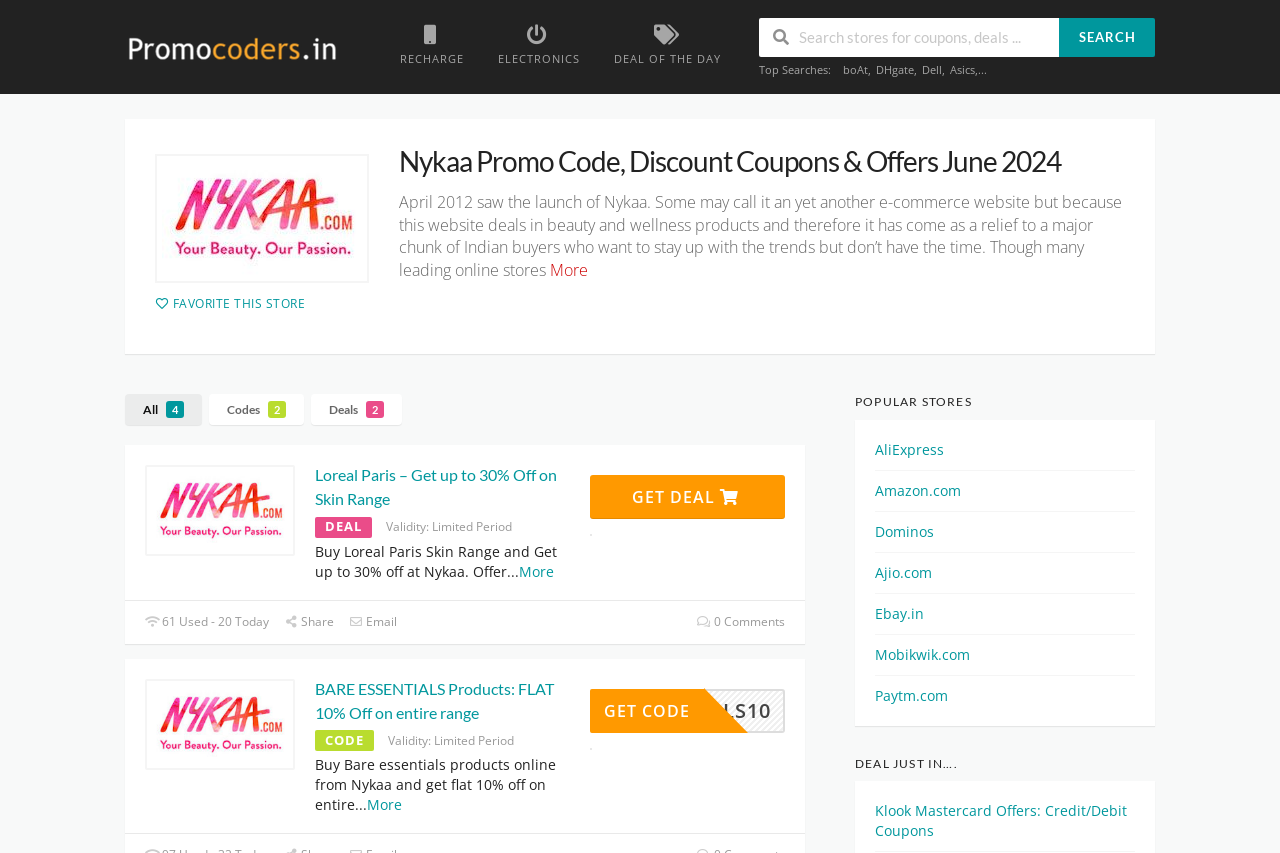What is the promo code for Bare Essentials products?
Answer the question with a thorough and detailed explanation.

The webpage shows a deal 'BARE ESSENTIALS Products: FLAT 10% Off on entire range' with a promo code 'NTIALS10 GET CODE', which can be used to get a flat 10% discount on Bare Essentials products.